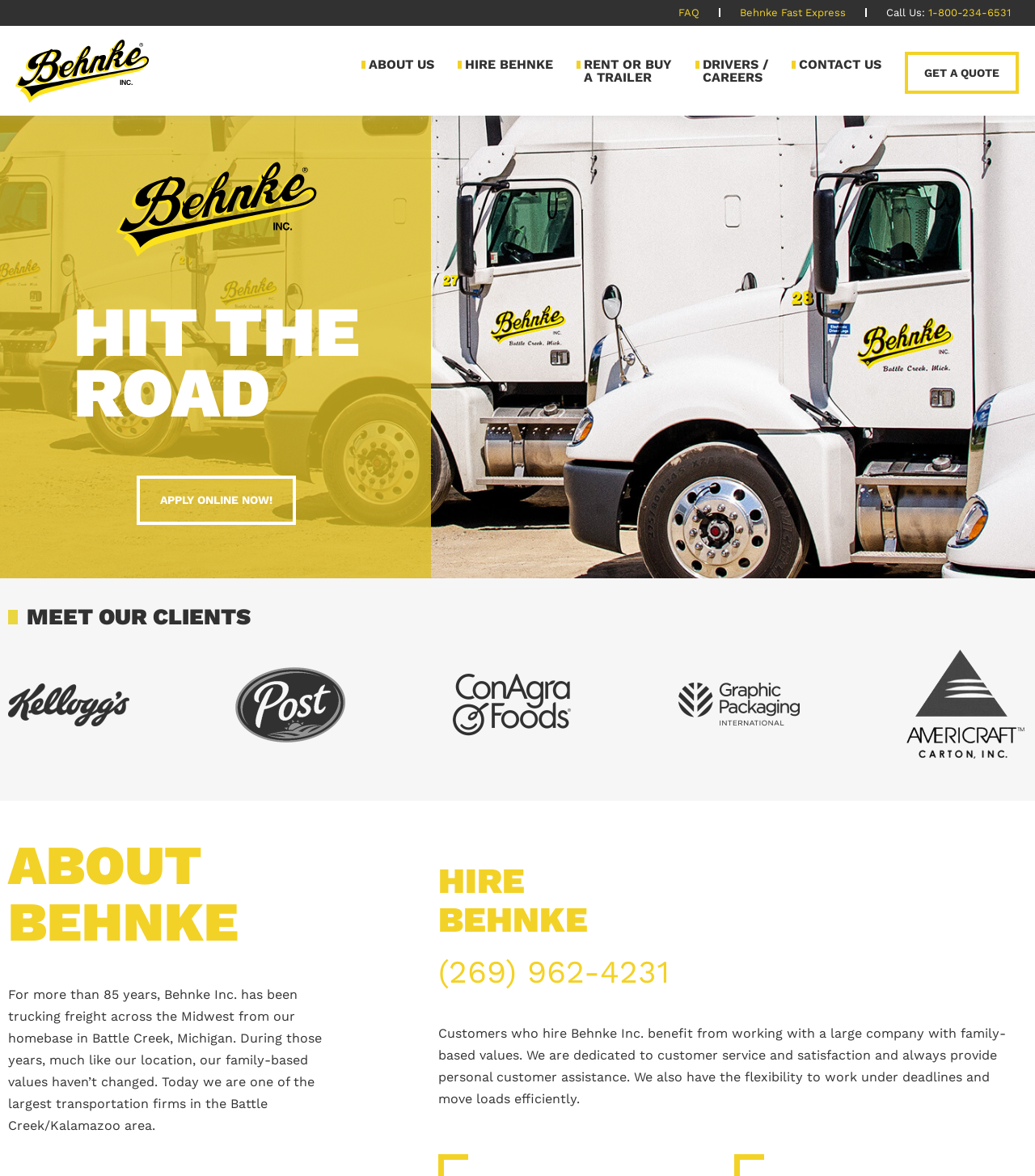What is the service provided by the company?
Using the image as a reference, deliver a detailed and thorough answer to the question.

I found this information by reading the StaticText element that says 'For more than 85 years, Behnke Inc. has been trucking freight across the Midwest from our homebase in Battle Creek, Michigan.'